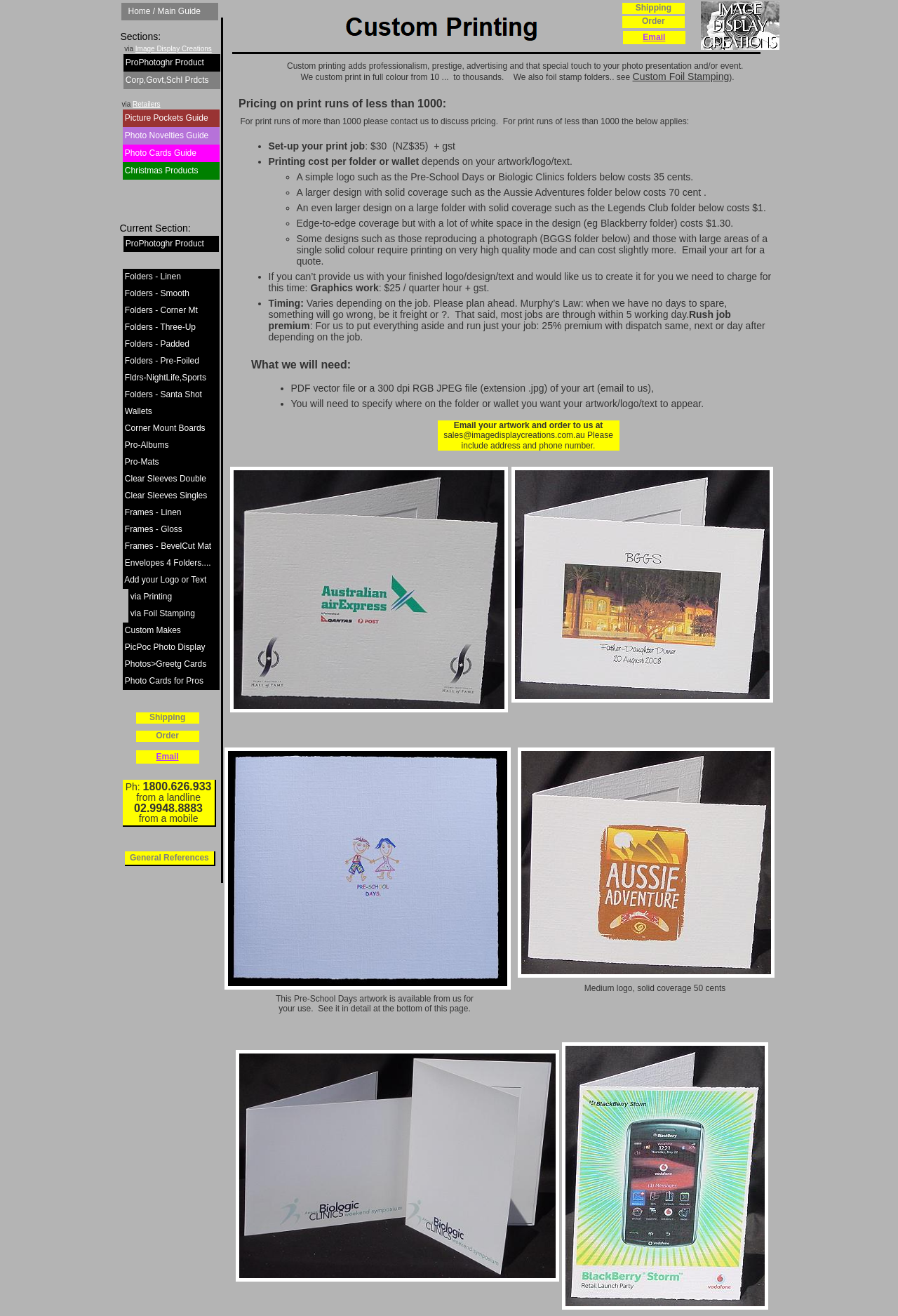What is the text of the first link on the webpage?
Using the visual information, reply with a single word or short phrase.

Home / Main Guide